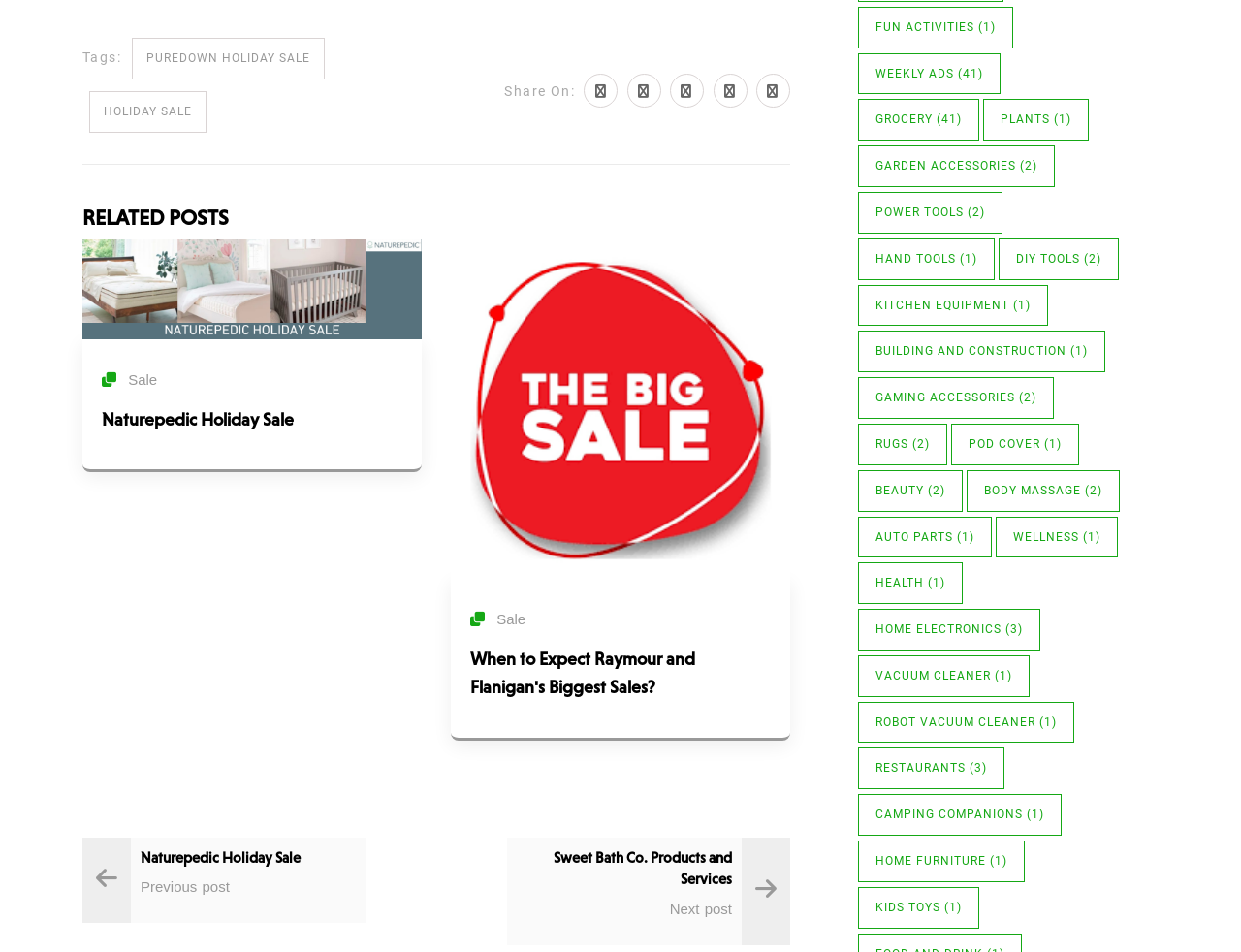Give a concise answer using only one word or phrase for this question:
How many links are there under 'FUN ACTIVITIES'?

1